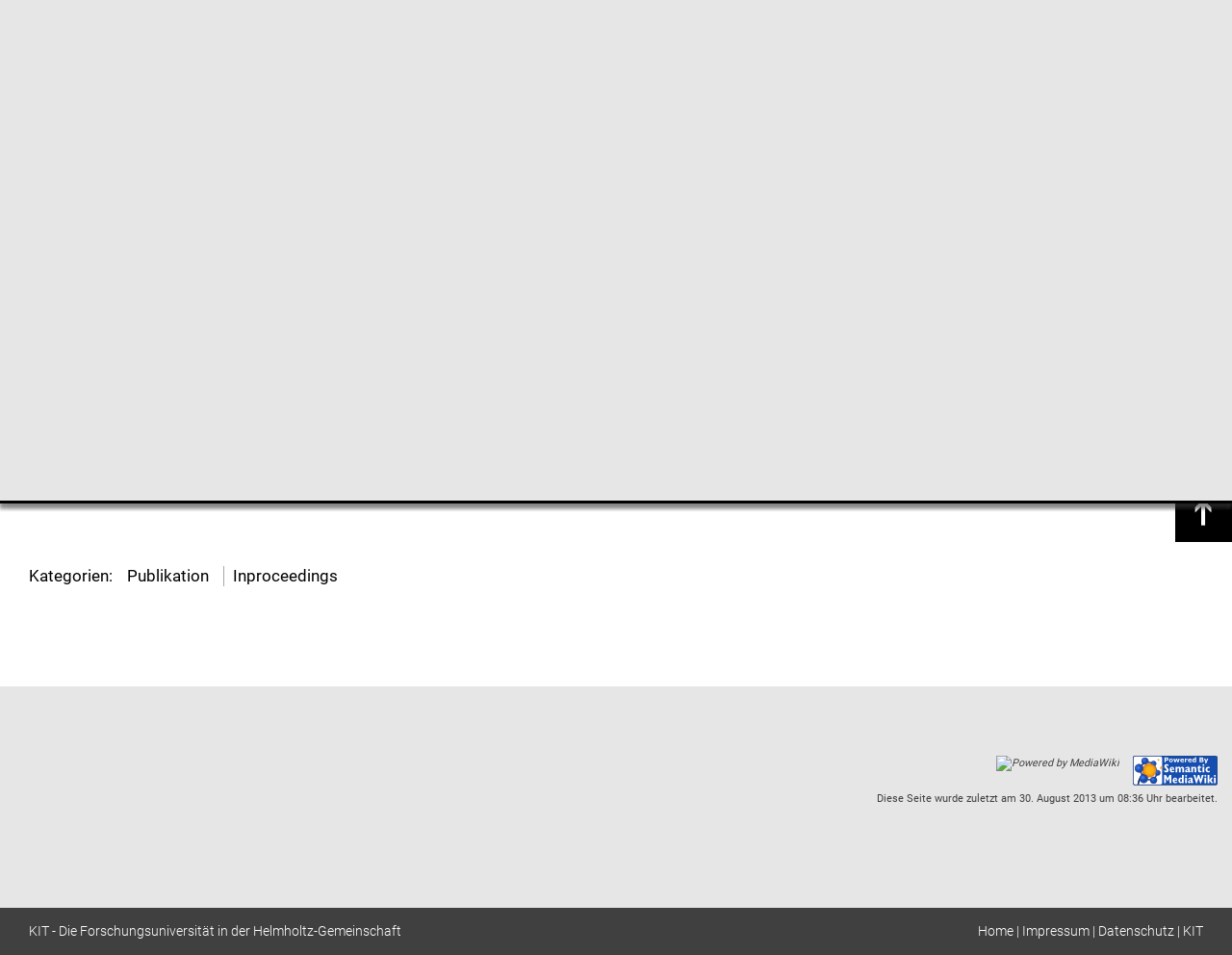Determine the bounding box for the UI element that matches this description: "Apply Now".

None